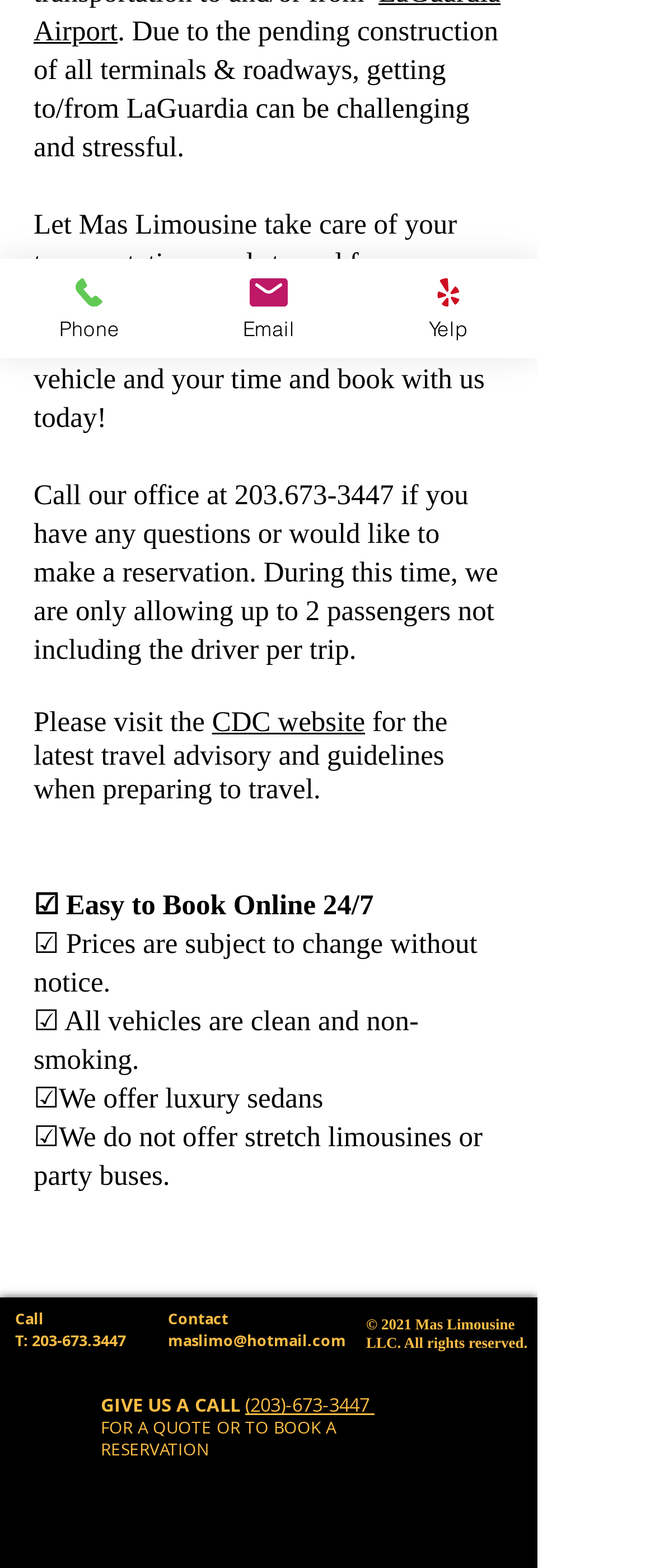Given the element description: "203.673-3447", predict the bounding box coordinates of this UI element. The coordinates must be four float numbers between 0 and 1, given as [left, top, right, bottom].

[0.358, 0.305, 0.601, 0.326]